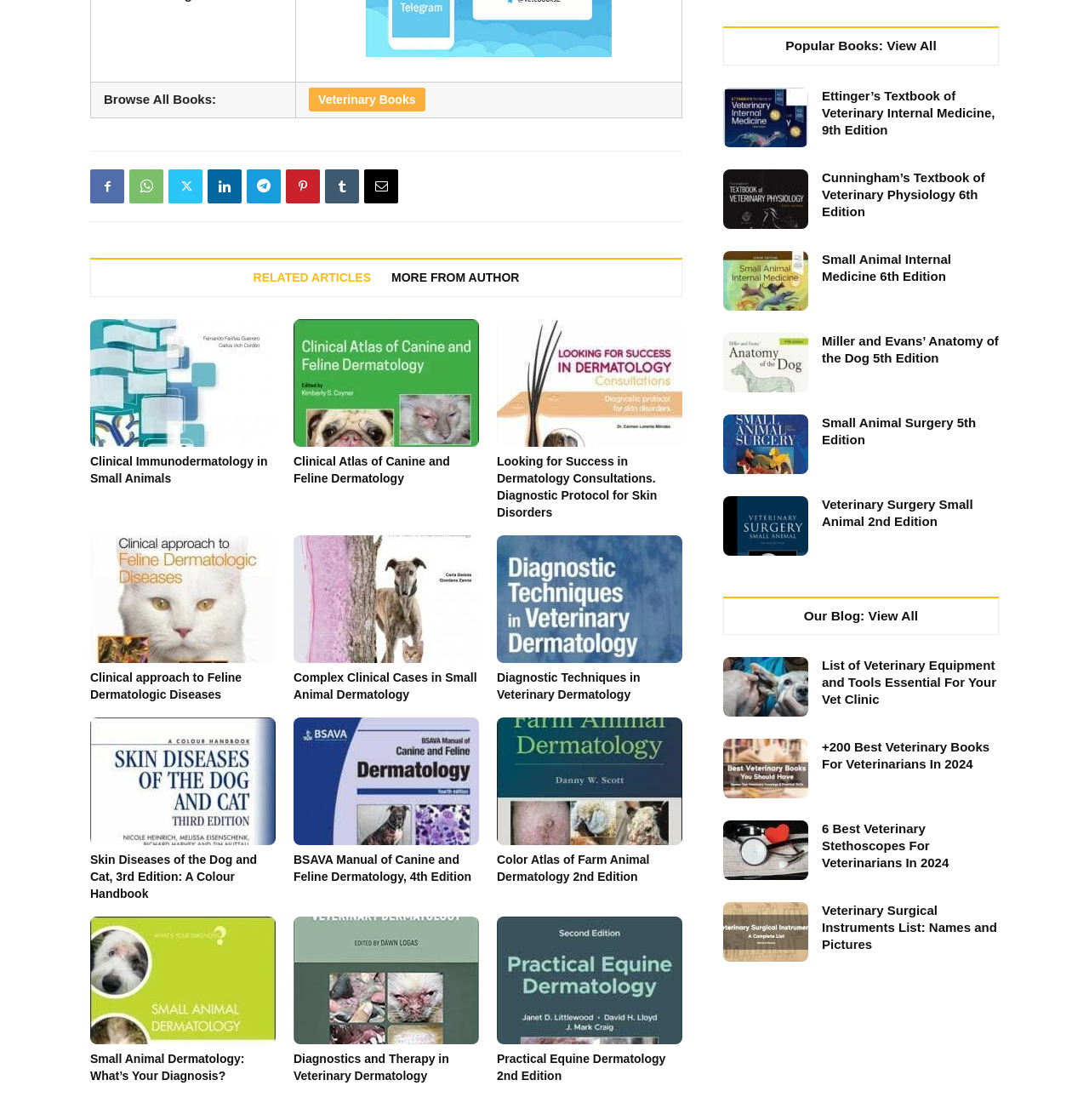Determine the bounding box for the UI element that matches this description: "MORE FROM AUTHOR".

[0.359, 0.243, 0.477, 0.253]